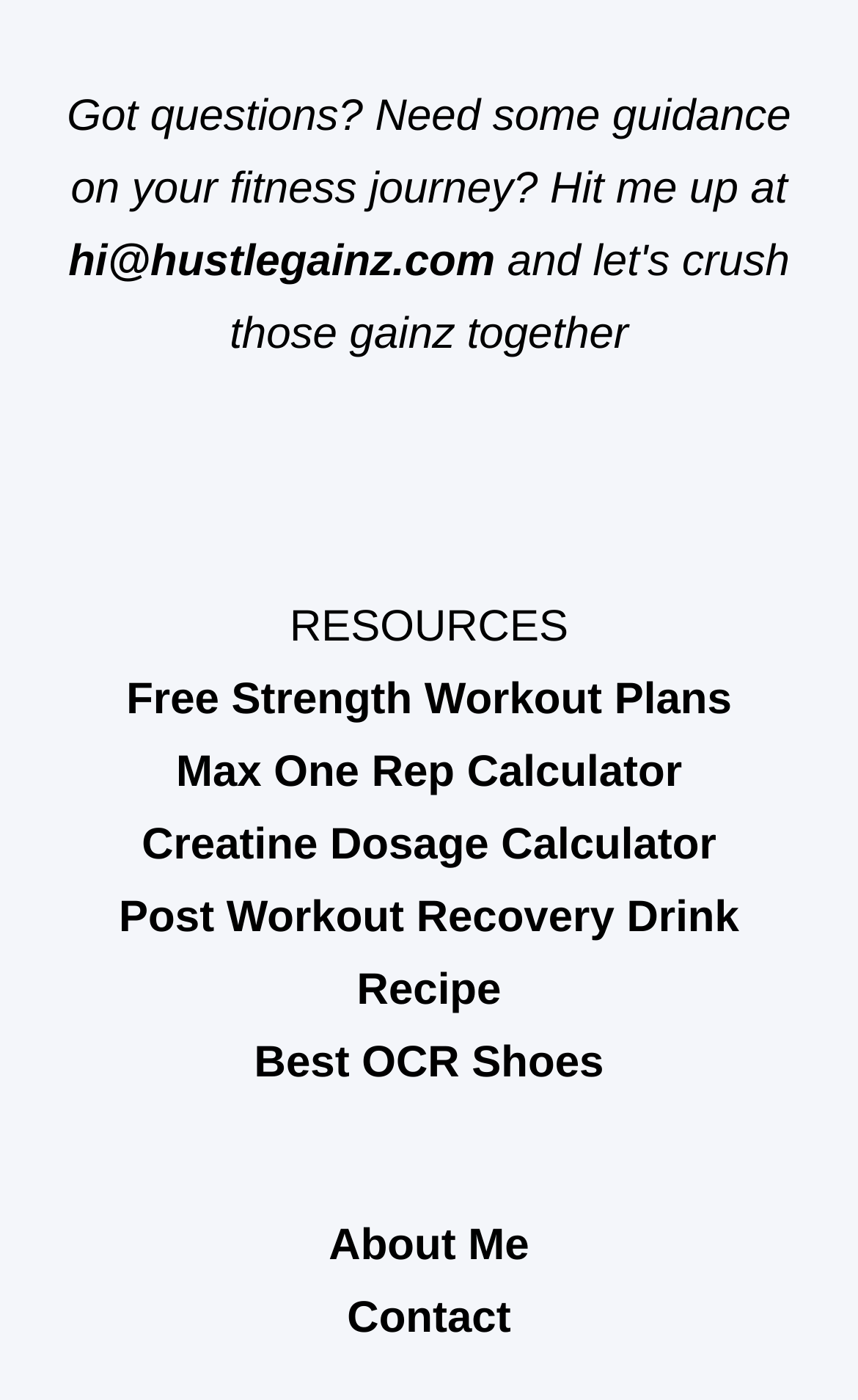Identify the bounding box coordinates of the part that should be clicked to carry out this instruction: "Click the CONTACT US link".

None